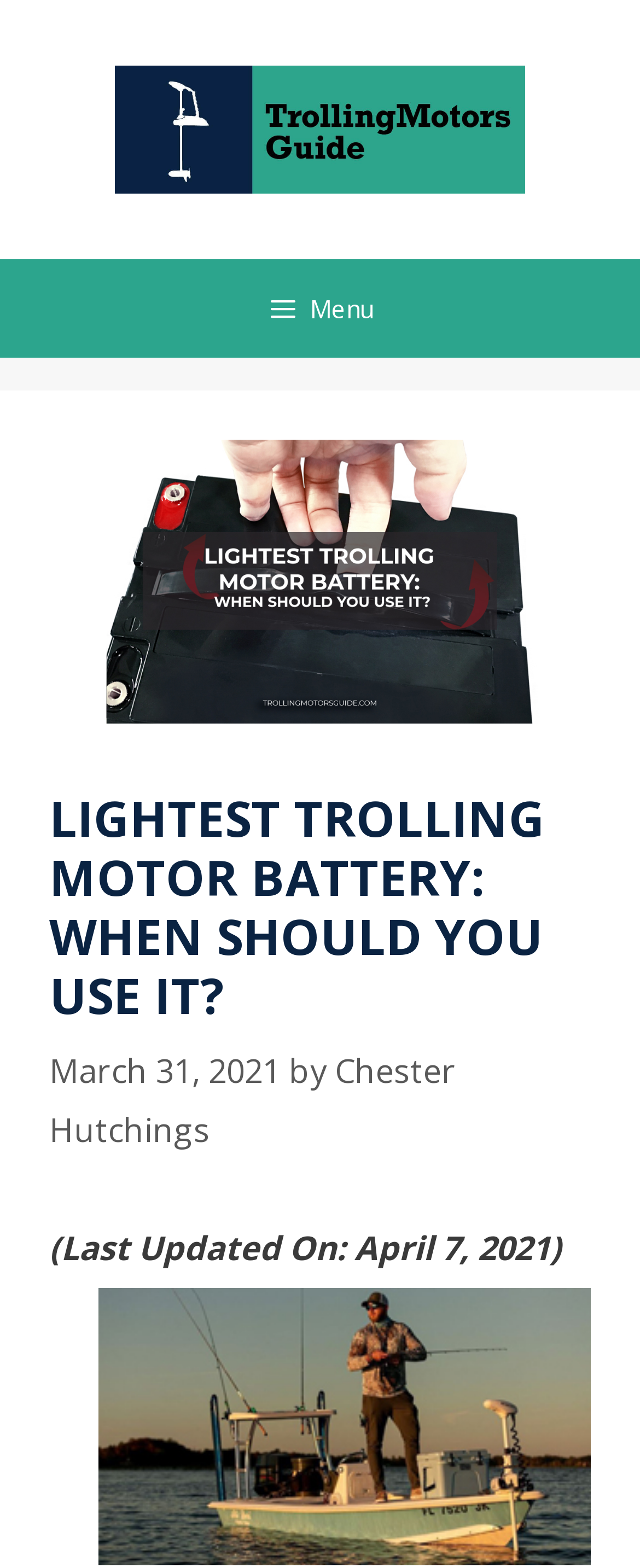Locate the bounding box of the UI element with the following description: "Chester Hutchings".

[0.077, 0.668, 0.713, 0.734]